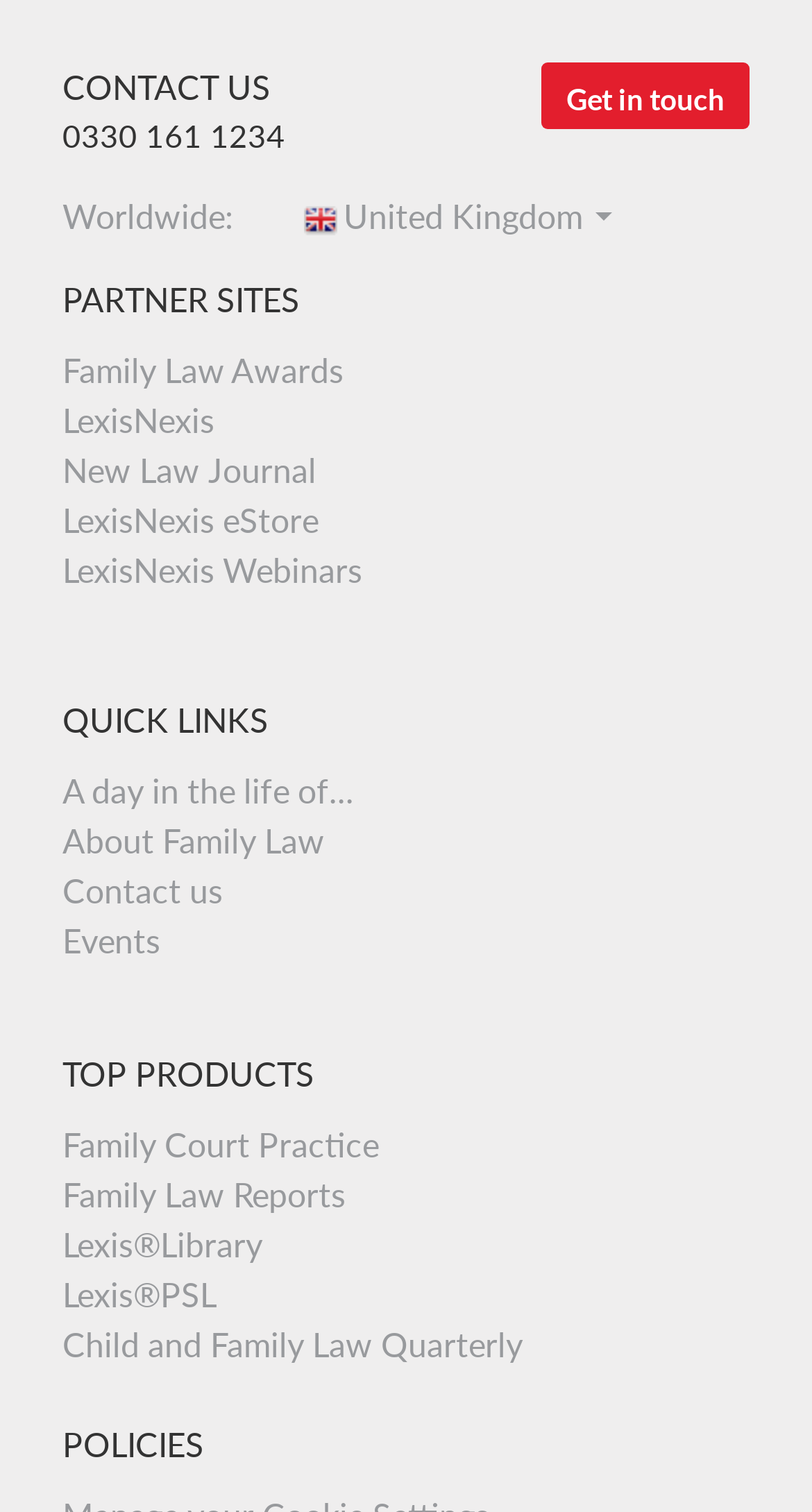Please answer the following query using a single word or phrase: 
What is the phone number to contact?

0330 161 1234